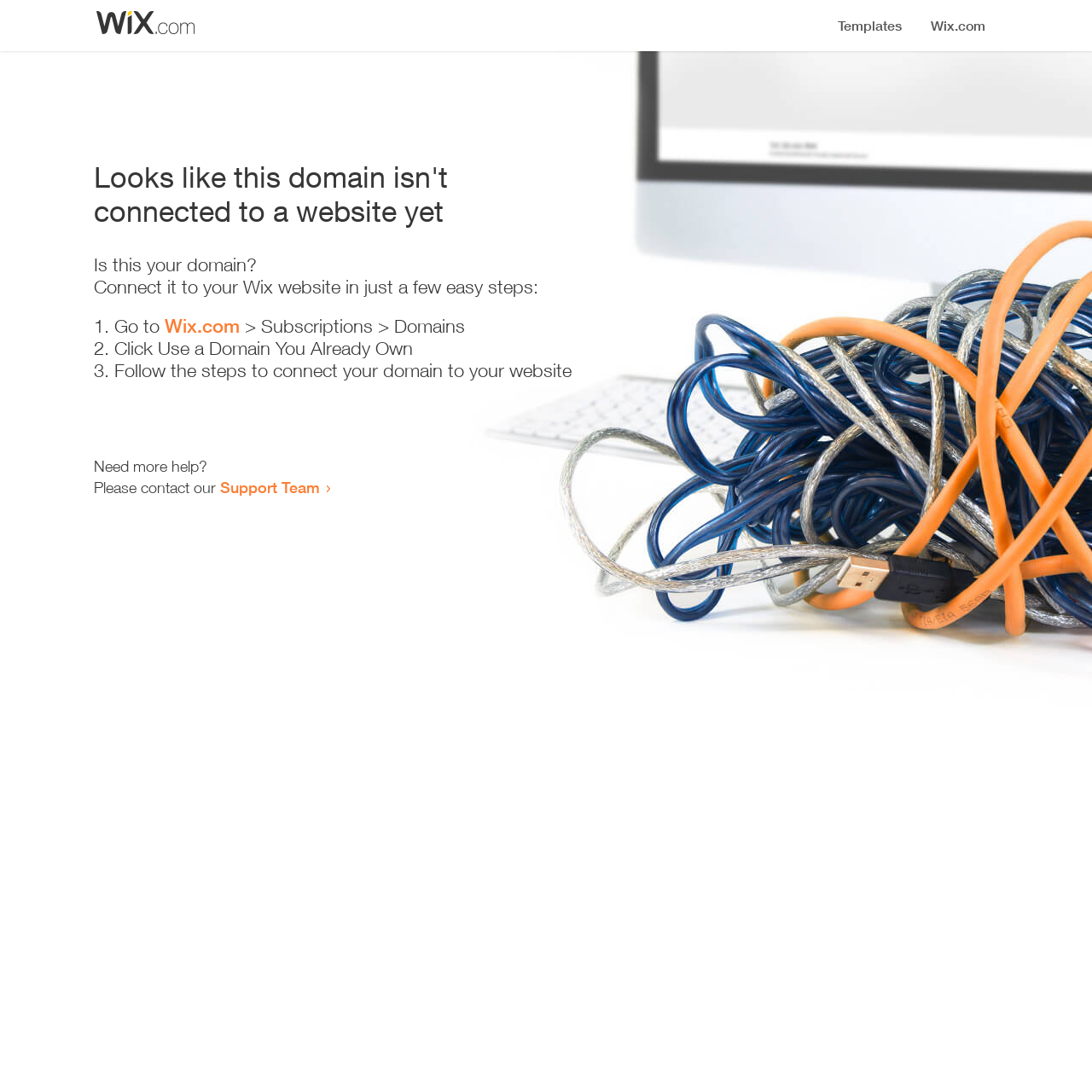What is the purpose of this webpage?
Provide a fully detailed and comprehensive answer to the question.

The webpage provides instructions on how to connect a domain to a Wix website, which suggests that the purpose of this webpage is to guide users through the domain connection process.